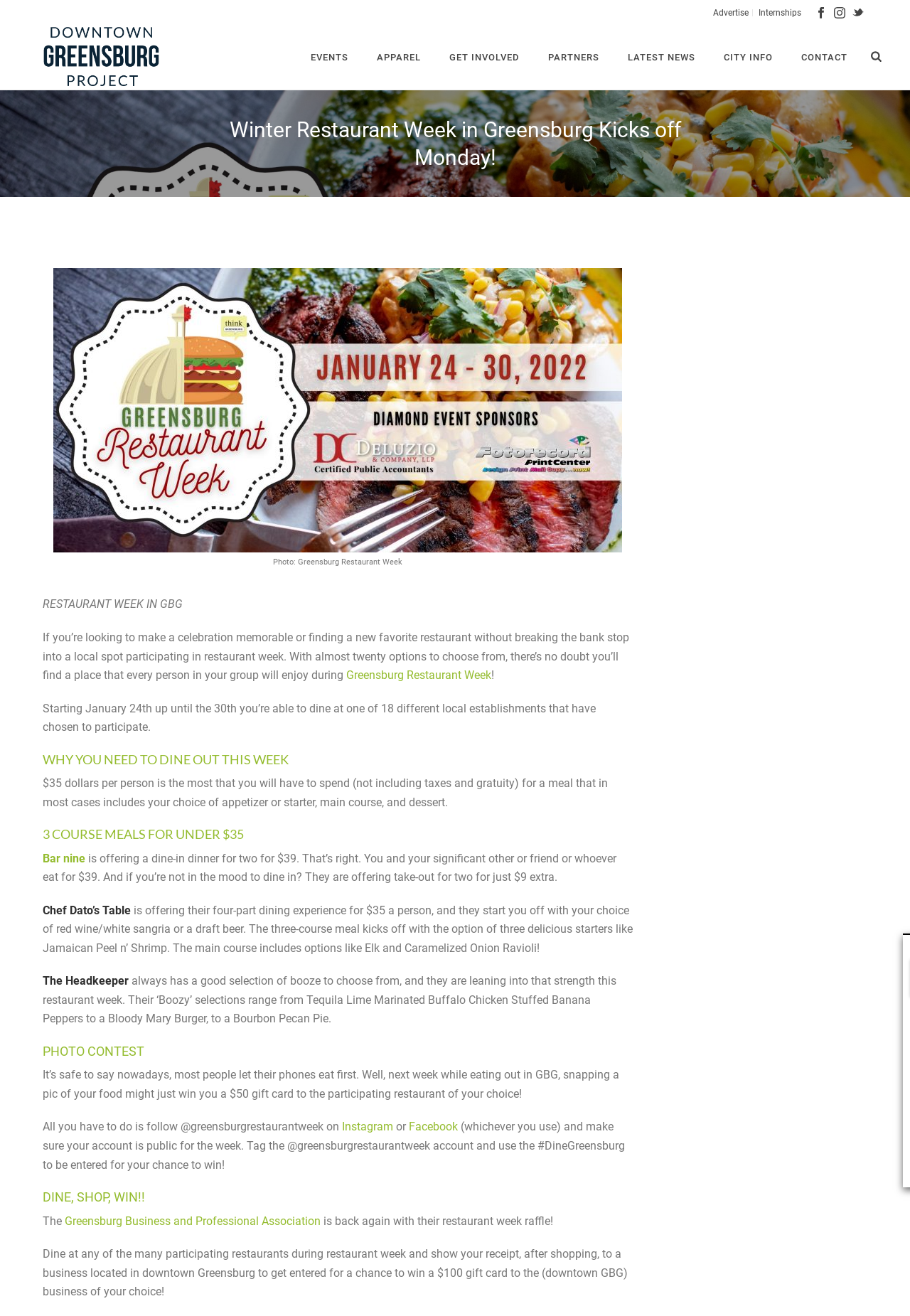Identify the coordinates of the bounding box for the element that must be clicked to accomplish the instruction: "Learn more about Chef Dato’s Table".

[0.047, 0.687, 0.144, 0.697]